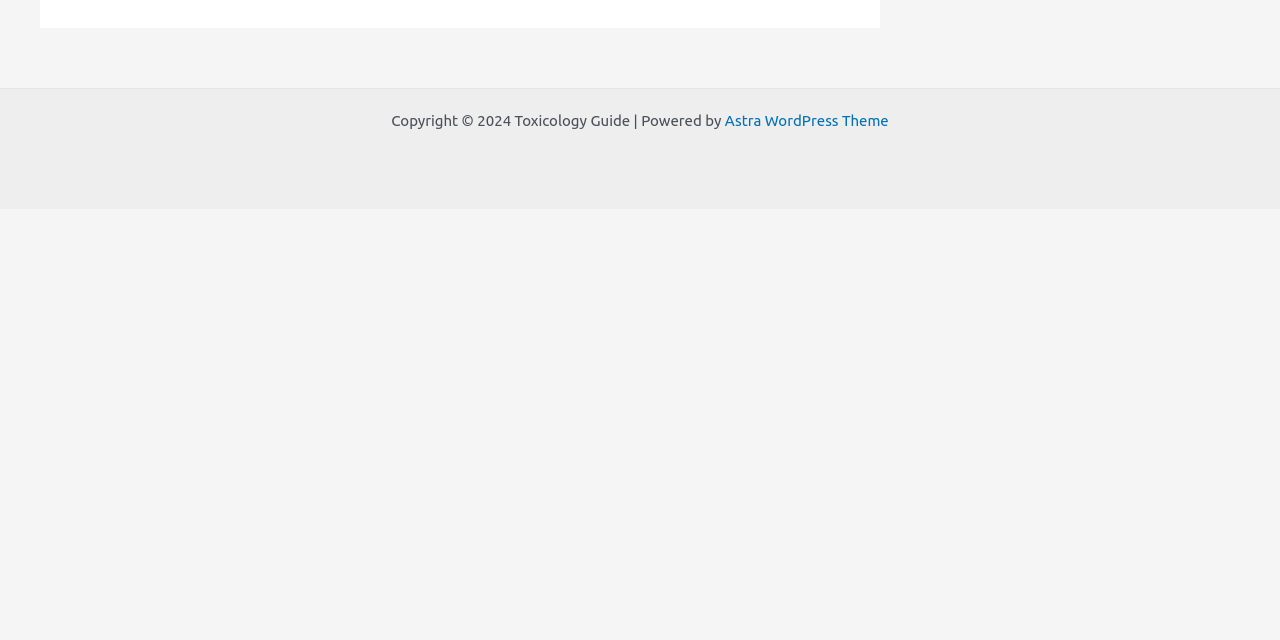Provide the bounding box coordinates of the HTML element described as: "Astra WordPress Theme". The bounding box coordinates should be four float numbers between 0 and 1, i.e., [left, top, right, bottom].

[0.566, 0.174, 0.694, 0.201]